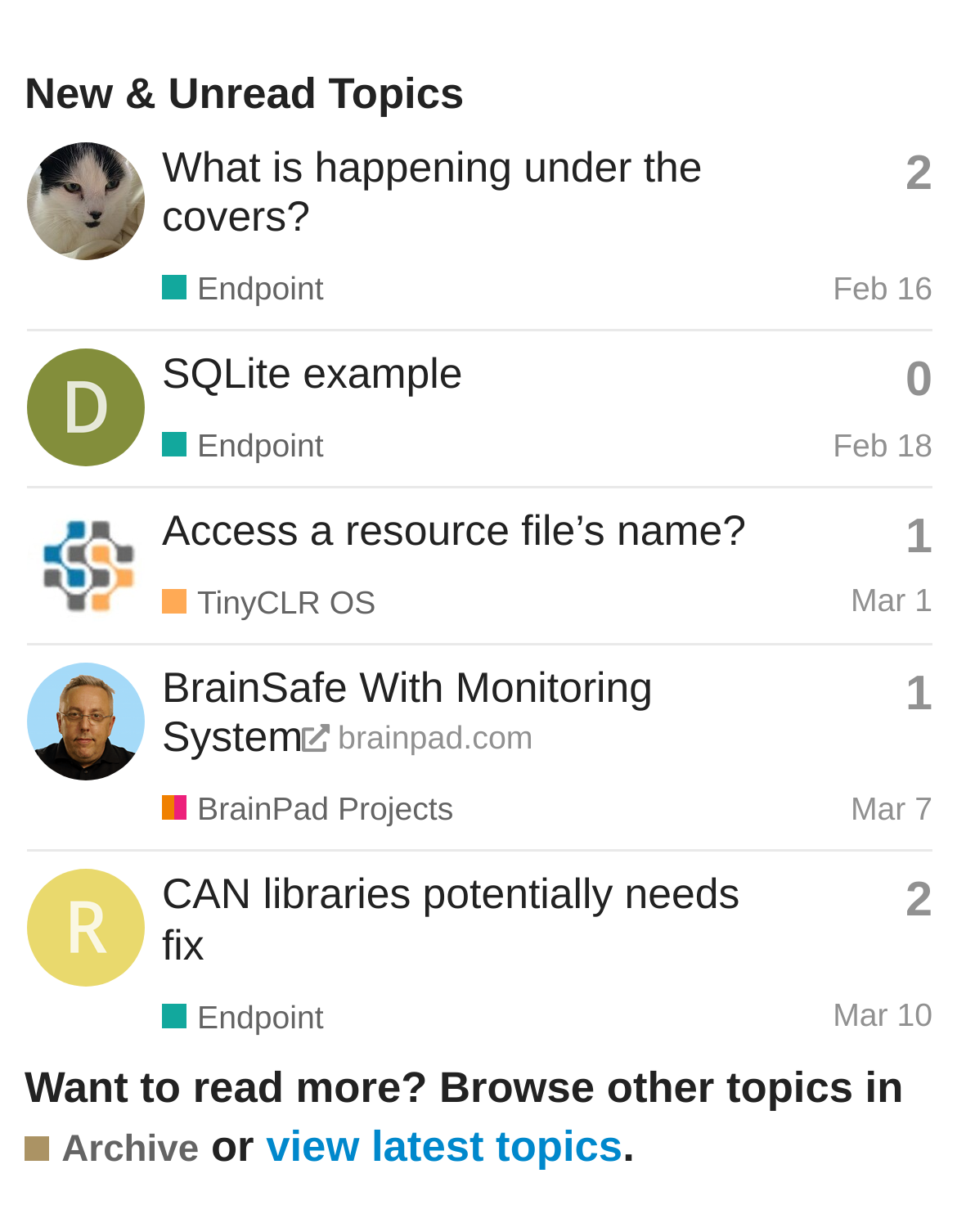Please reply to the following question using a single word or phrase: 
How many topics are listed on this page?

4